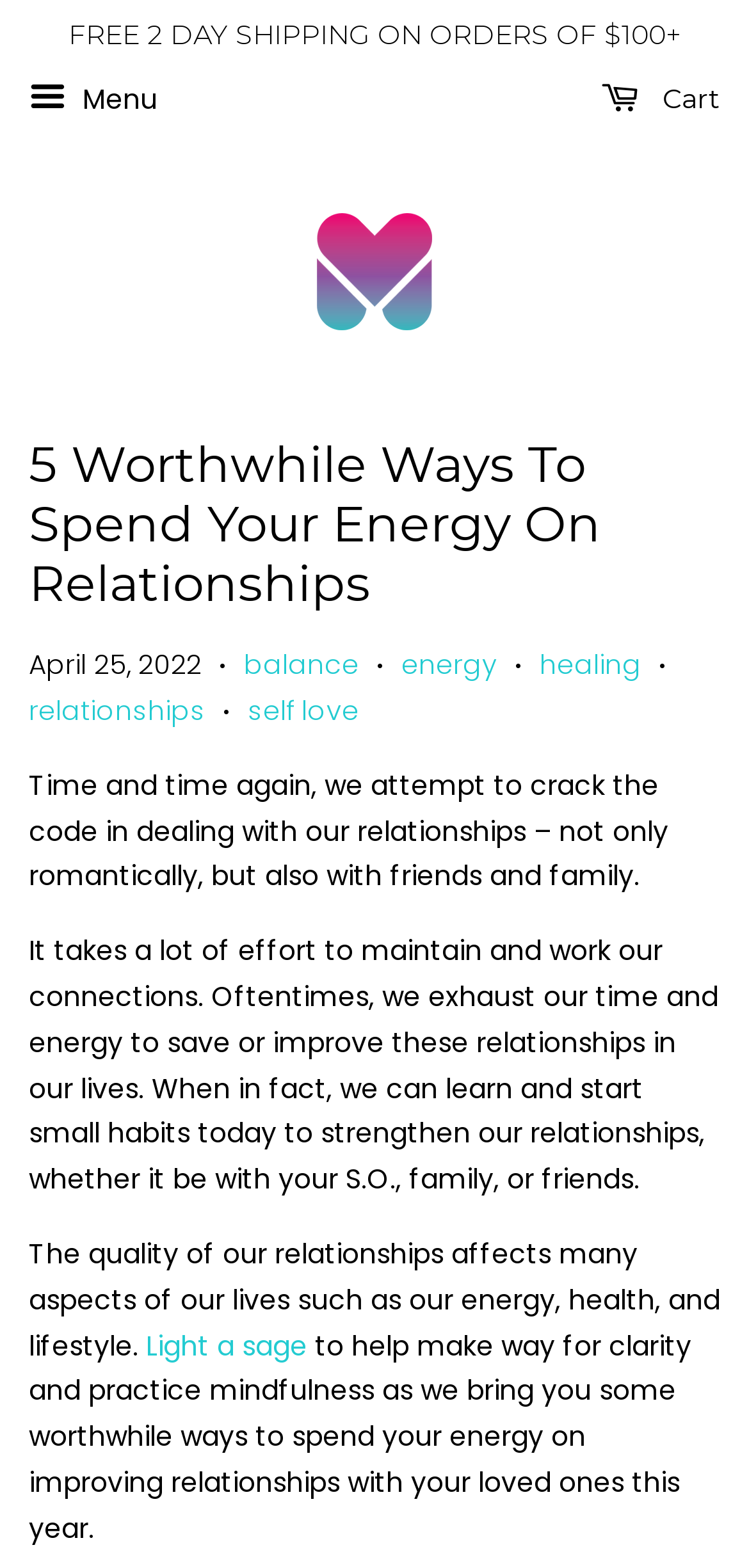Locate the bounding box coordinates of the clickable region to complete the following instruction: "Read about 'balance'."

[0.326, 0.412, 0.479, 0.436]